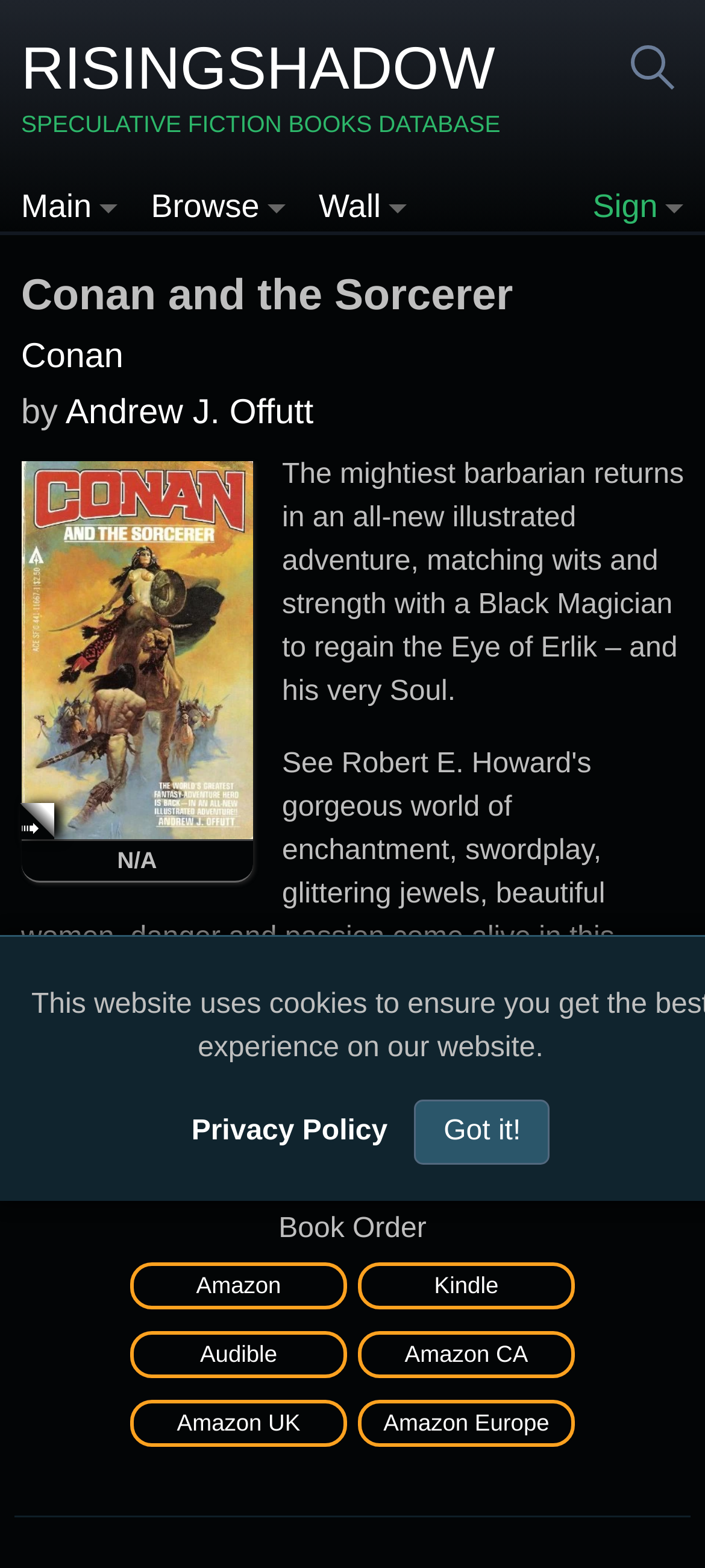Could you provide the bounding box coordinates for the portion of the screen to click to complete this instruction: "Post a comment"?

None